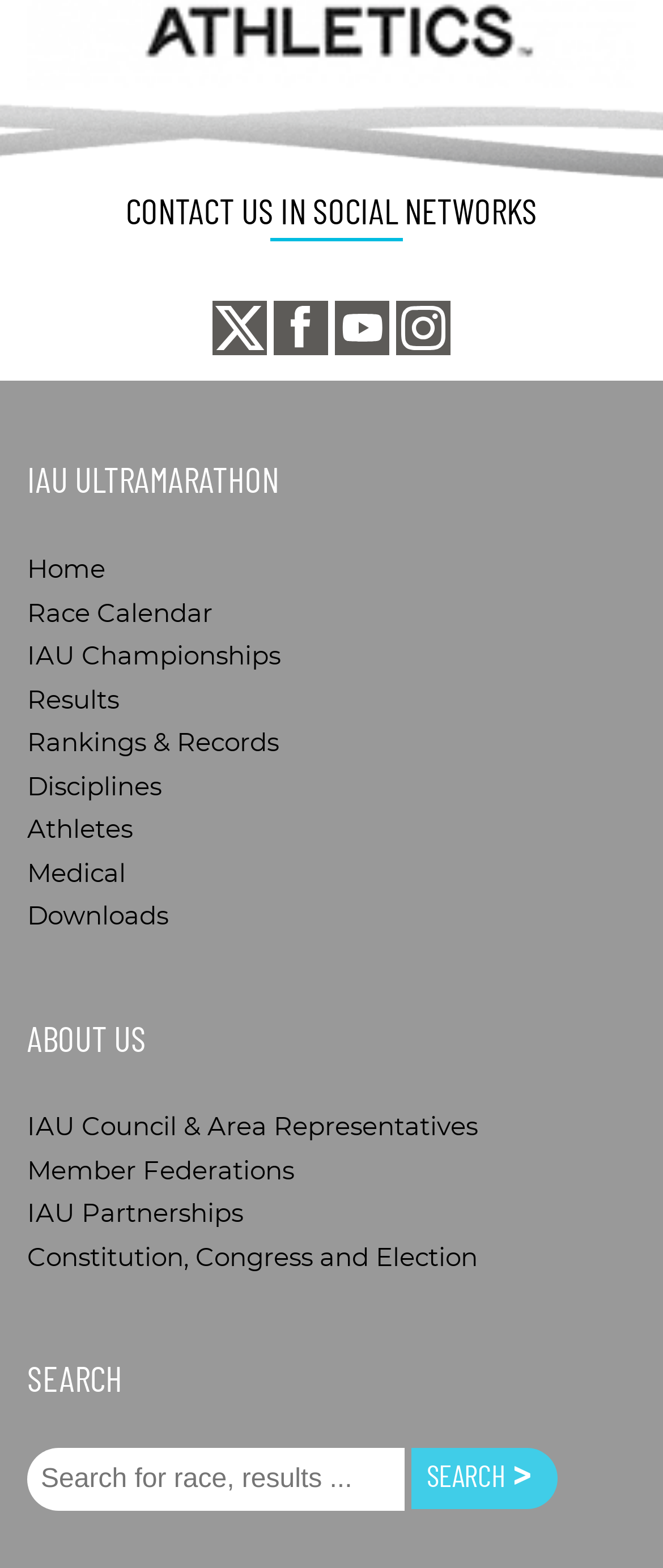Pinpoint the bounding box coordinates of the area that must be clicked to complete this instruction: "Click on World Athletics link".

[0.041, 0.044, 0.959, 0.06]